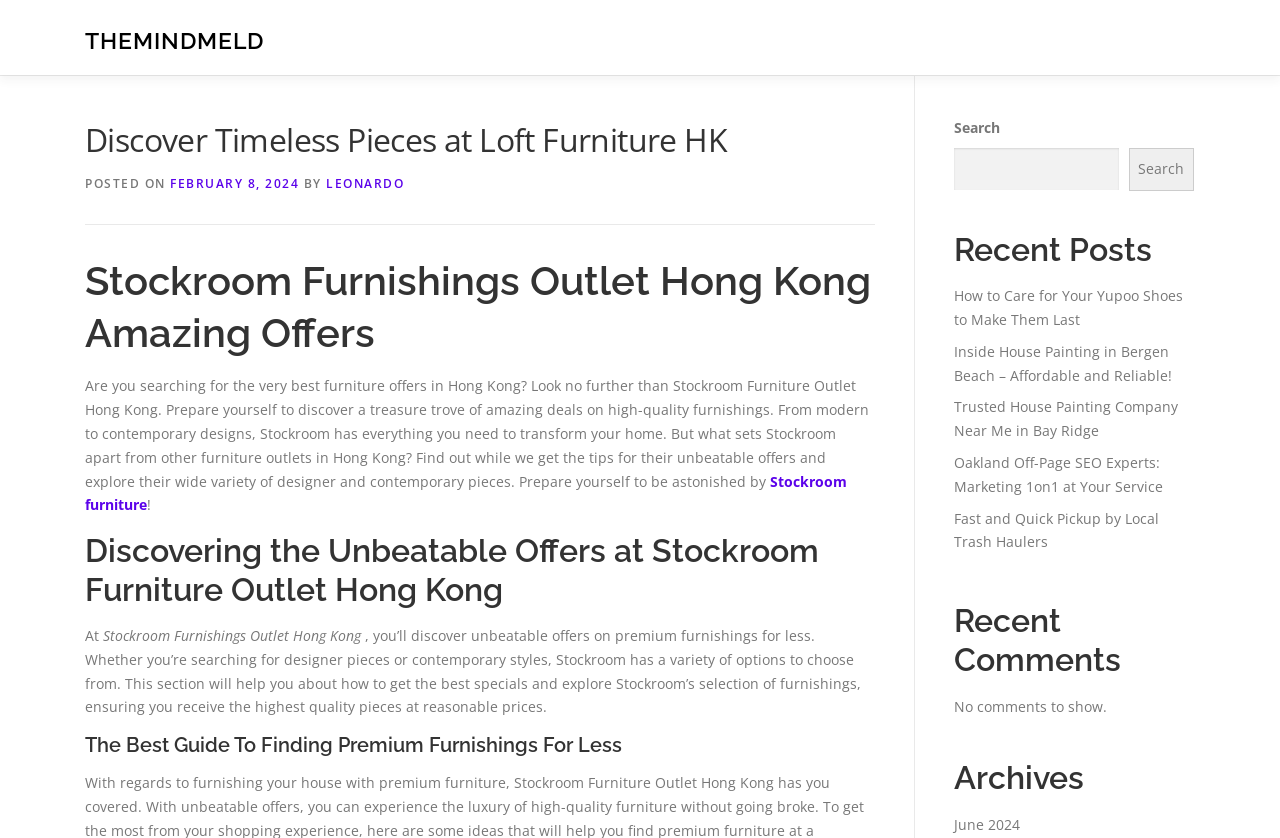Please mark the clickable region by giving the bounding box coordinates needed to complete this instruction: "Search for something".

[0.745, 0.176, 0.874, 0.228]